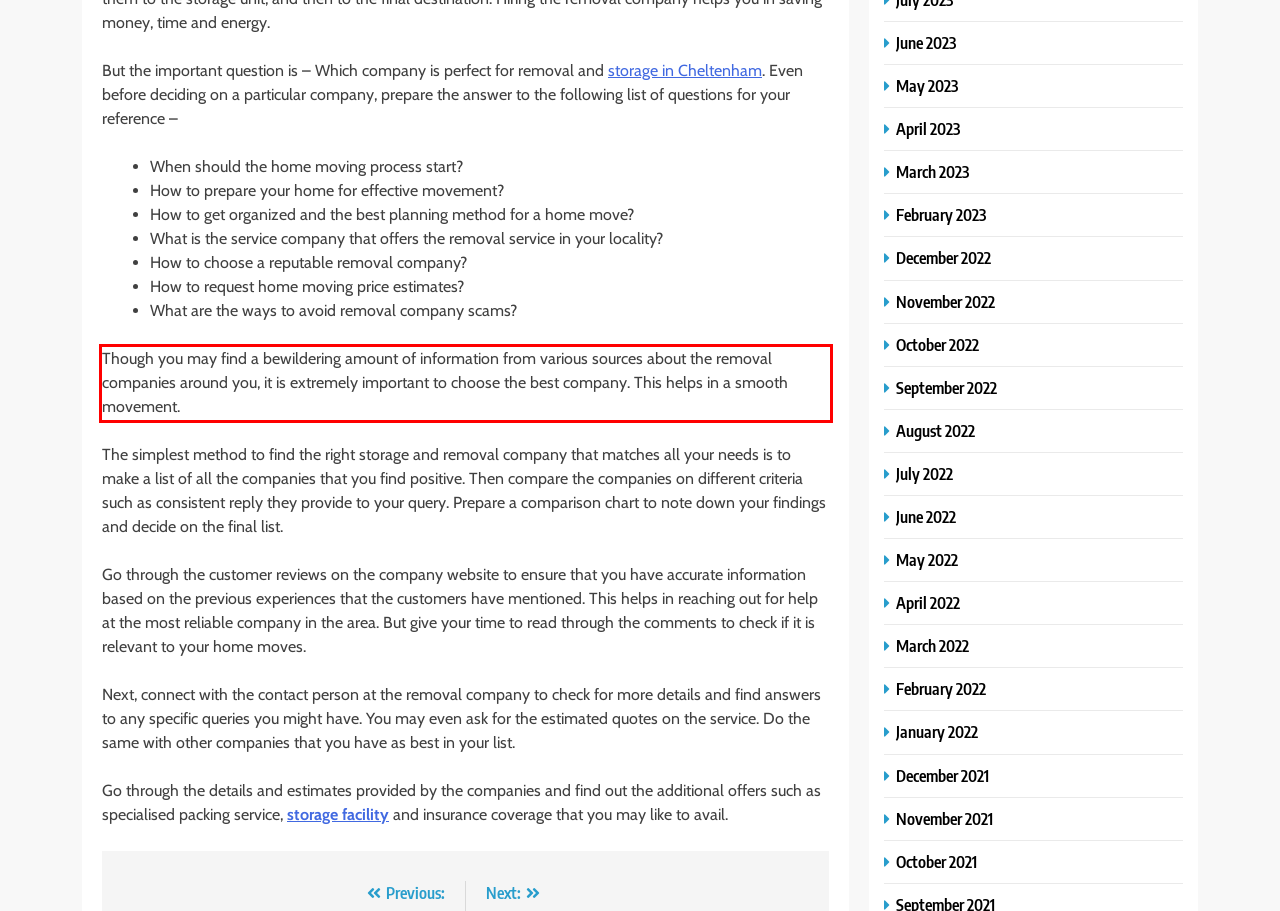Observe the screenshot of the webpage that includes a red rectangle bounding box. Conduct OCR on the content inside this red bounding box and generate the text.

Though you may find a bewildering amount of information from various sources about the removal companies around you, it is extremely important to choose the best company. This helps in a smooth movement.